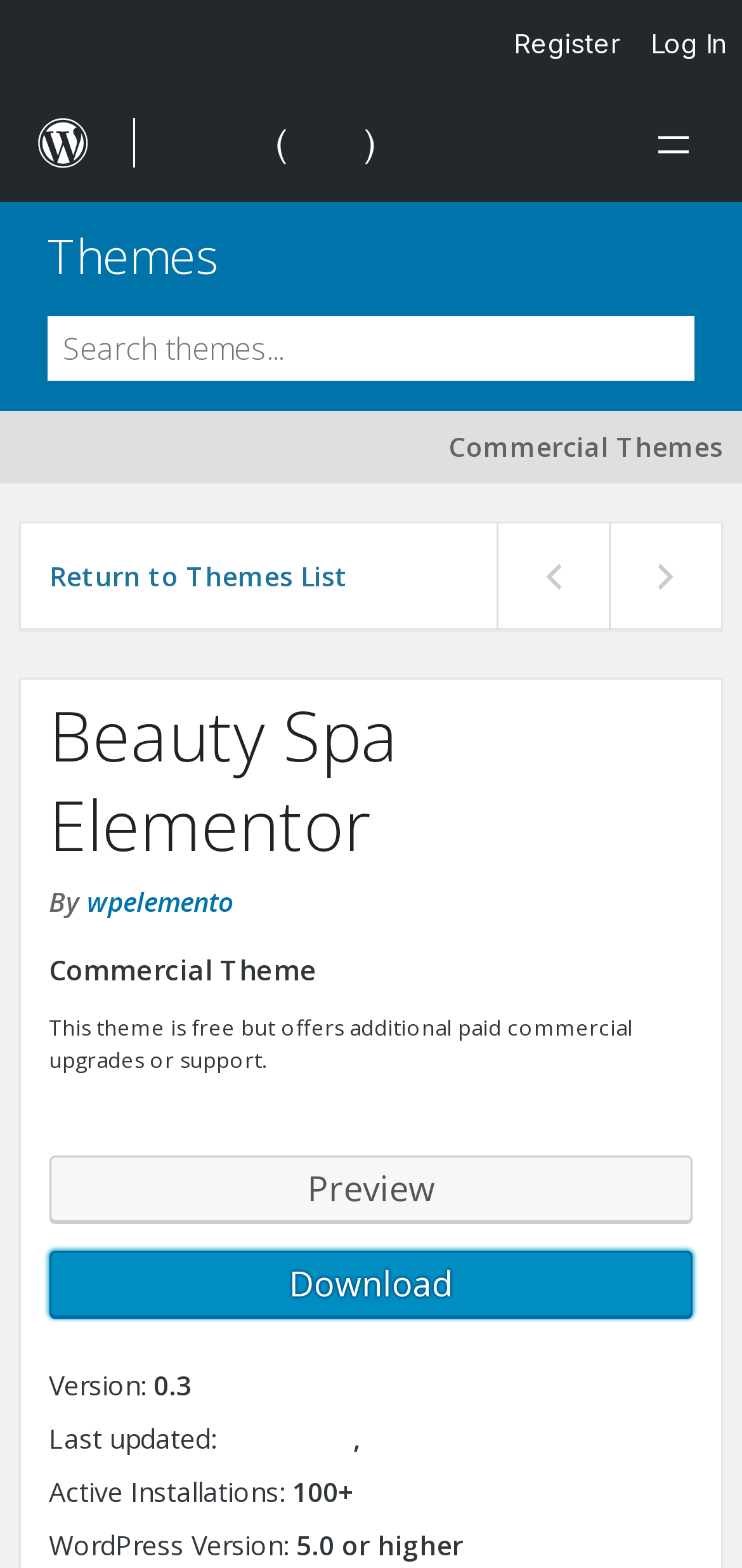Using the element description provided, determine the bounding box coordinates in the format (top-left x, top-left y, bottom-right x, bottom-right y). Ensure that all values are floating point numbers between 0 and 1. Element description: Download

[0.066, 0.764, 0.934, 0.807]